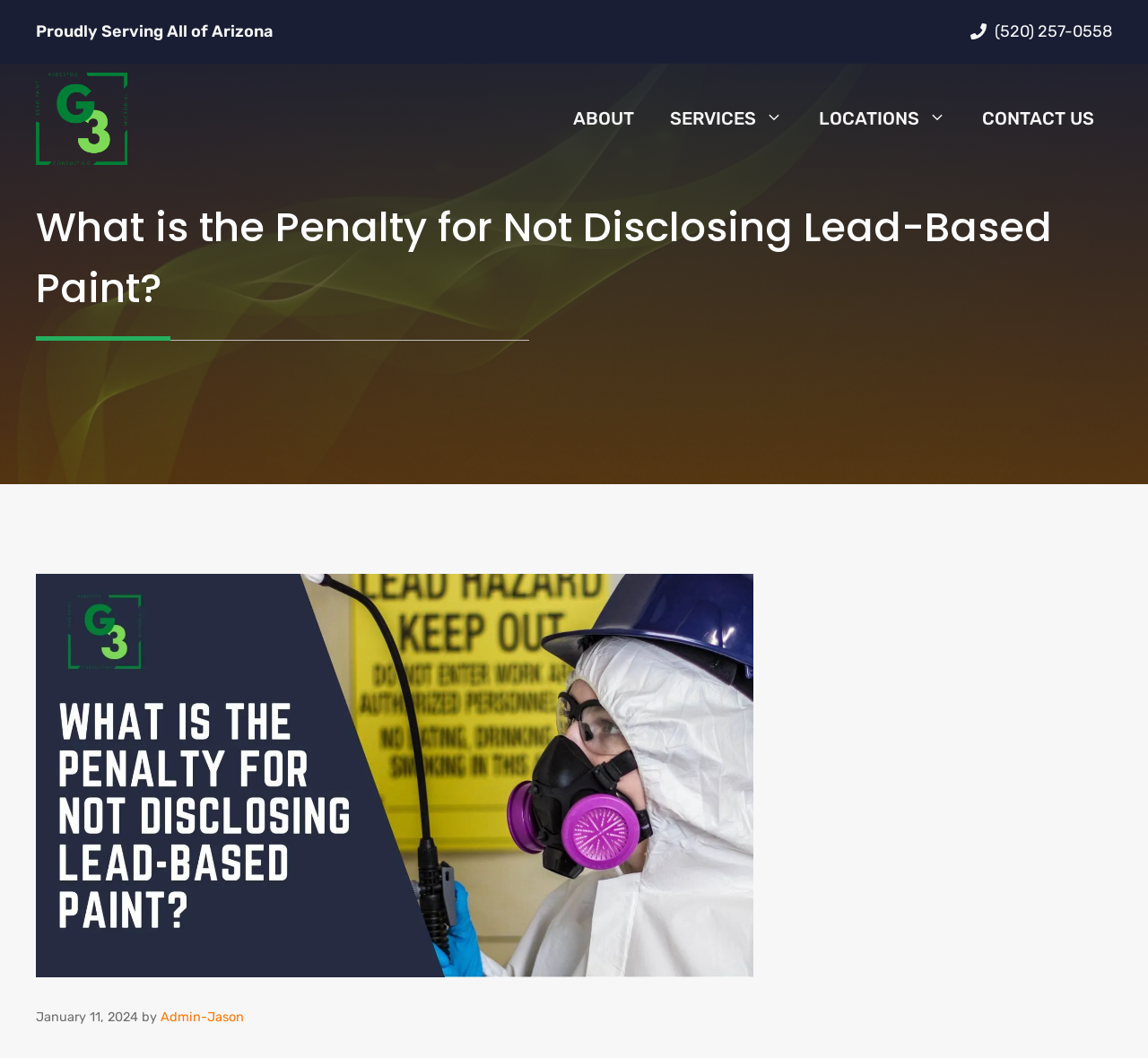Please give a concise answer to this question using a single word or phrase: 
What is the date of the article?

January 11, 2024